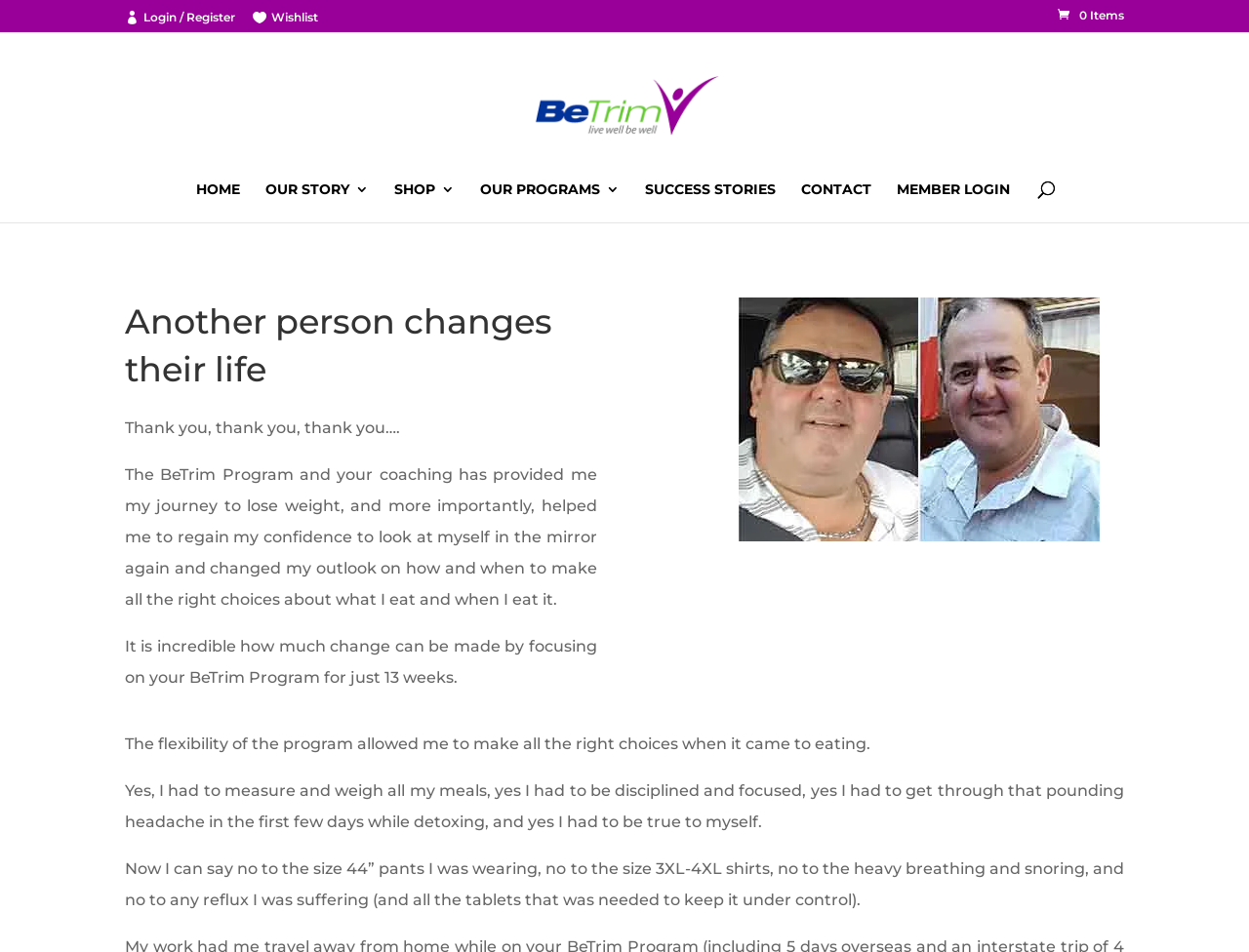Select the bounding box coordinates of the element I need to click to carry out the following instruction: "Search for something".

[0.157, 0.033, 0.877, 0.035]